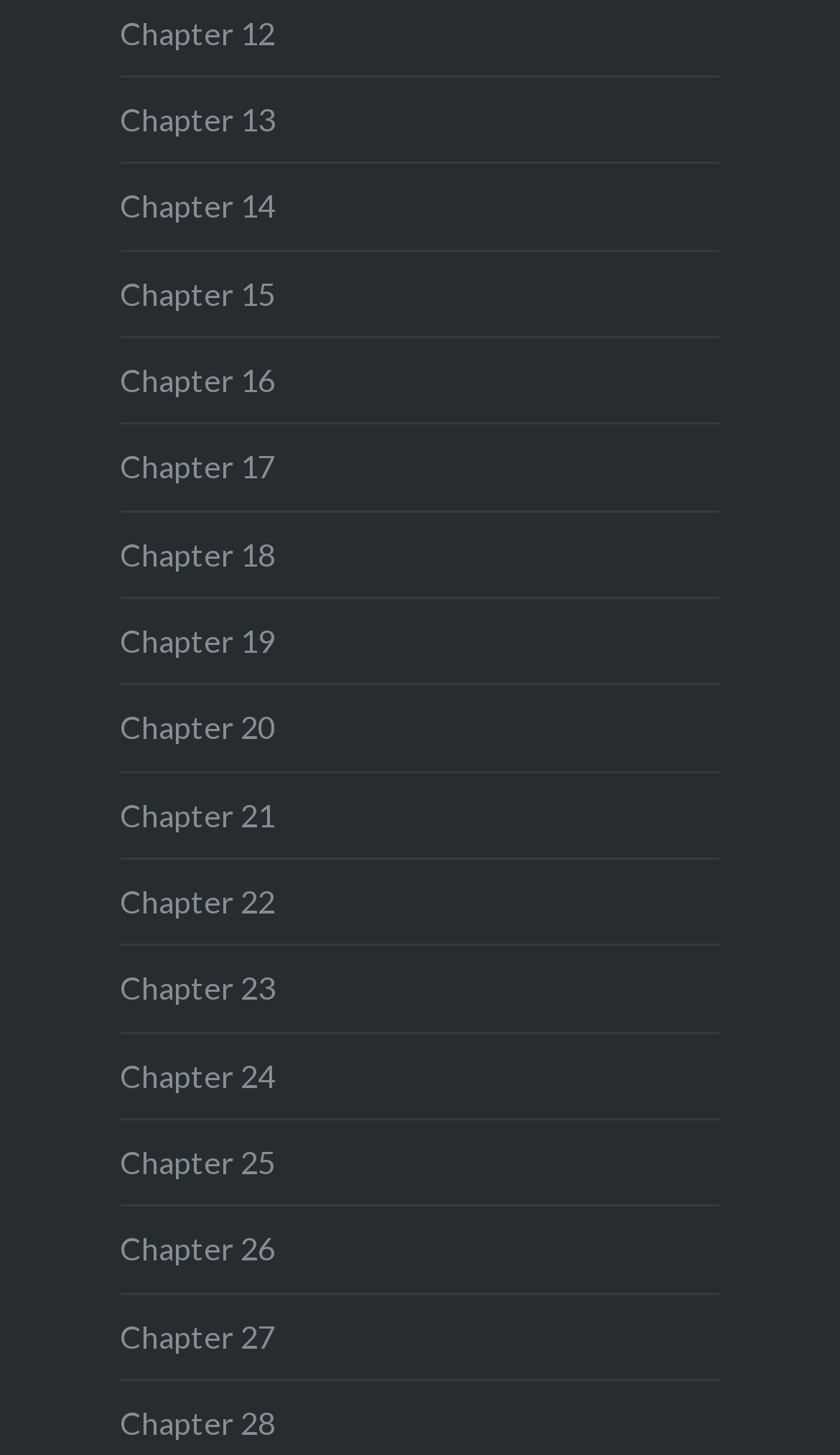Are the chapters listed in order?
Look at the image and respond to the question as thoroughly as possible.

By examining the links on the webpage, I found that the chapters are listed in sequential order from Chapter 12 to Chapter 28, suggesting that they are listed in order.